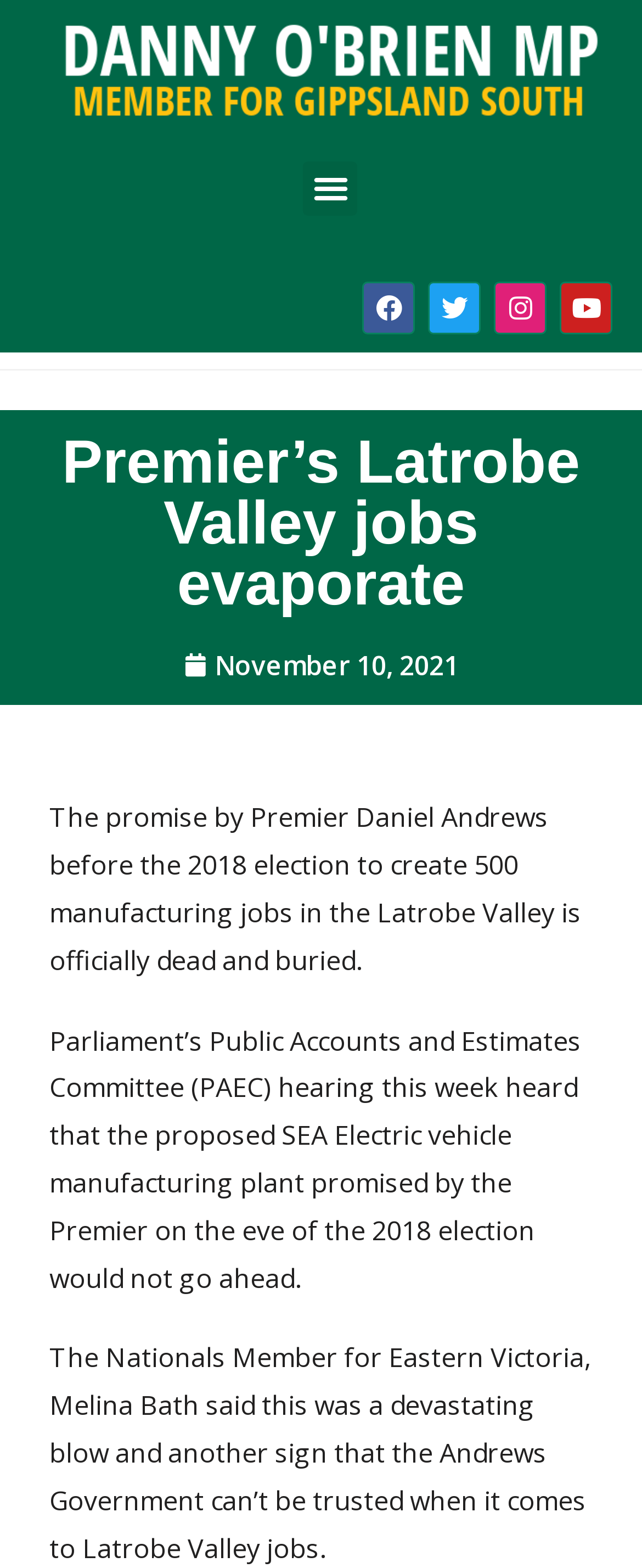Extract the main title from the webpage.

Premier’s Latrobe Valley jobs evaporate